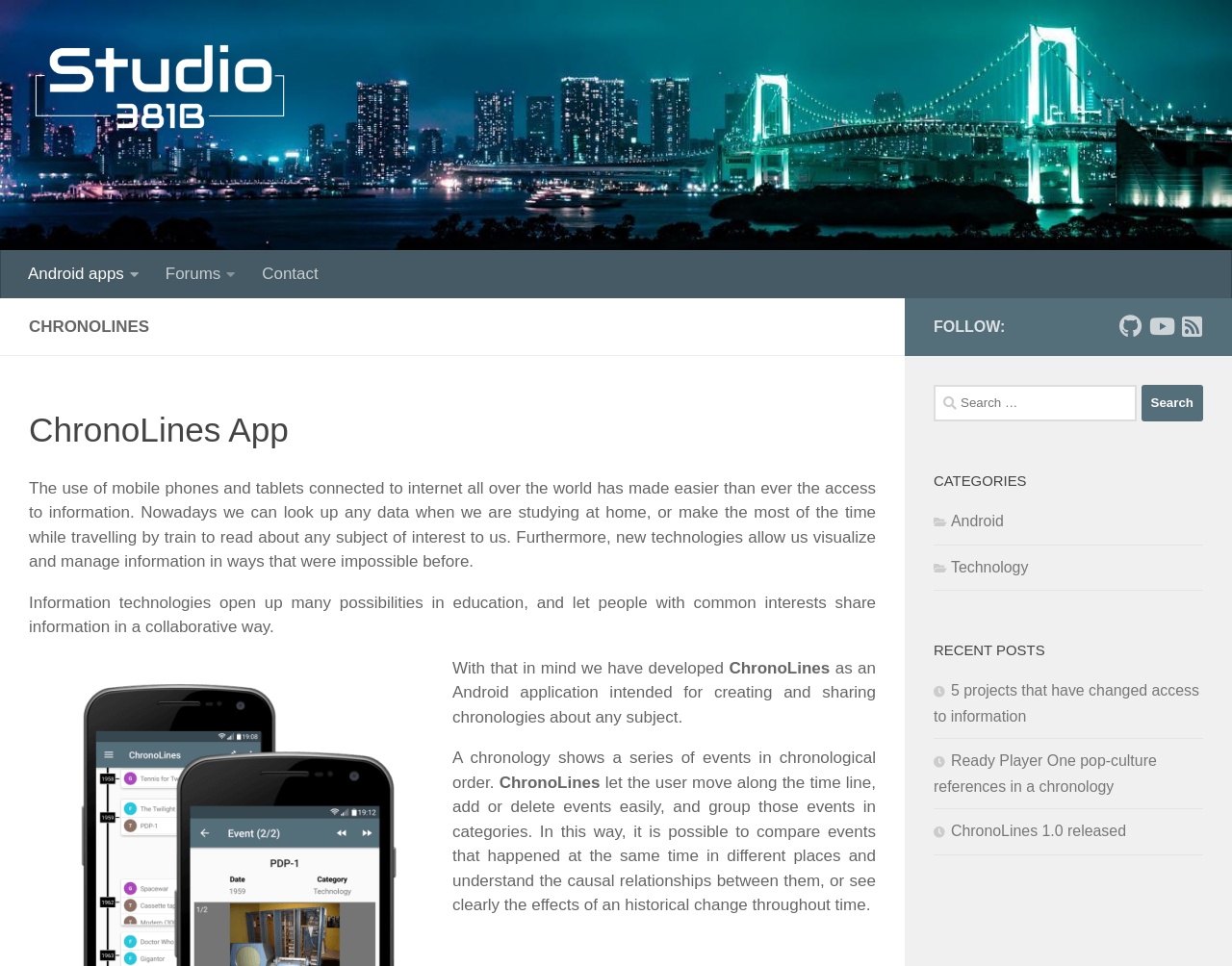Please provide a brief answer to the following inquiry using a single word or phrase:
What is the purpose of the ChronoLines app?

Creating and sharing chronologies